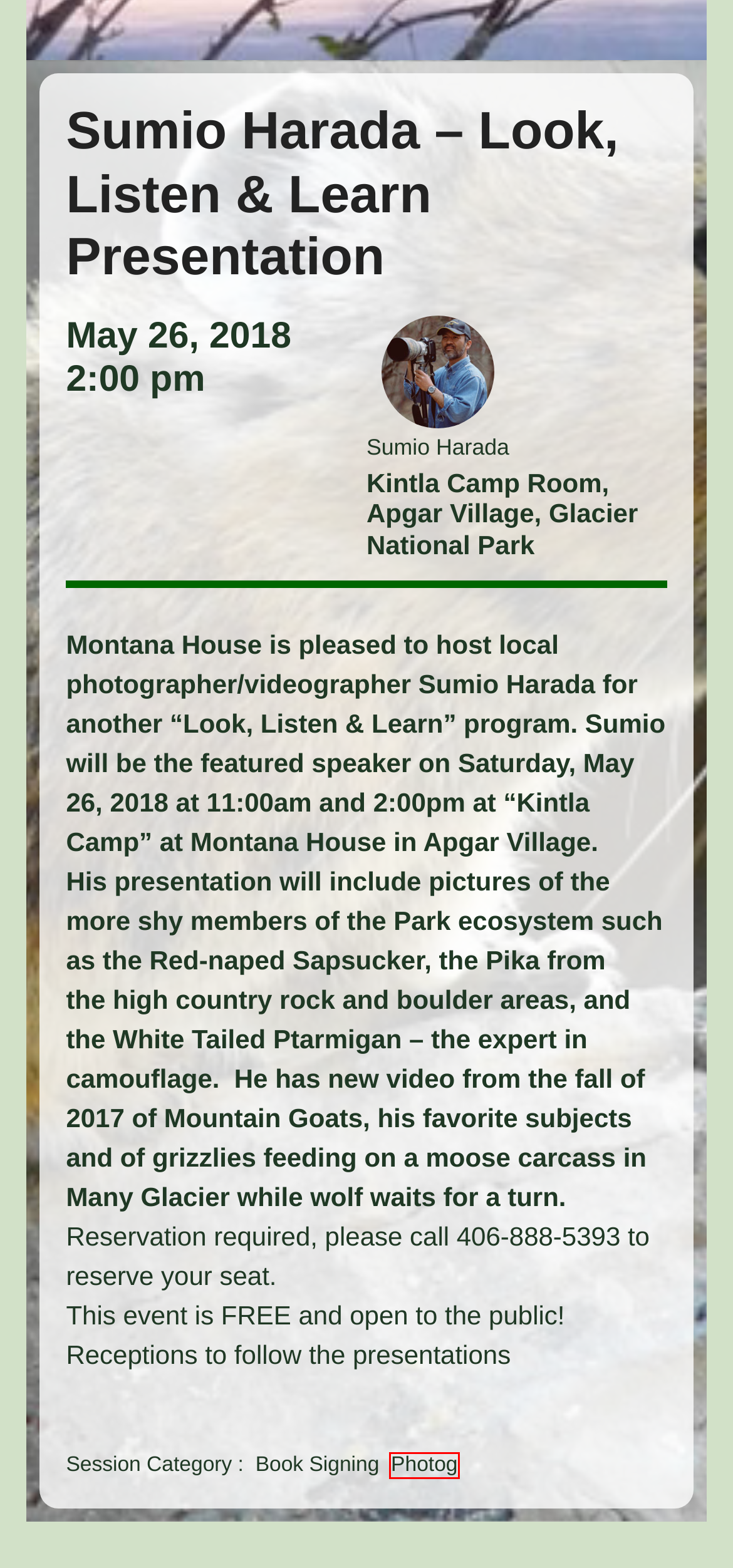After examining the screenshot of a webpage with a red bounding box, choose the most accurate webpage description that corresponds to the new page after clicking the element inside the red box. Here are the candidates:
A. Glacier Park News | Montana House
B. Photog | Session Category | Montana House
C. Blog | Montana House
D. Book Signing | Session Category | Montana House
E. Wildfire Preparedness | Montana House
F. Glacier Park Photos | Montana House
G. Sumio Harada | Montana House
H. Book Titles & Signings | Montana House

B